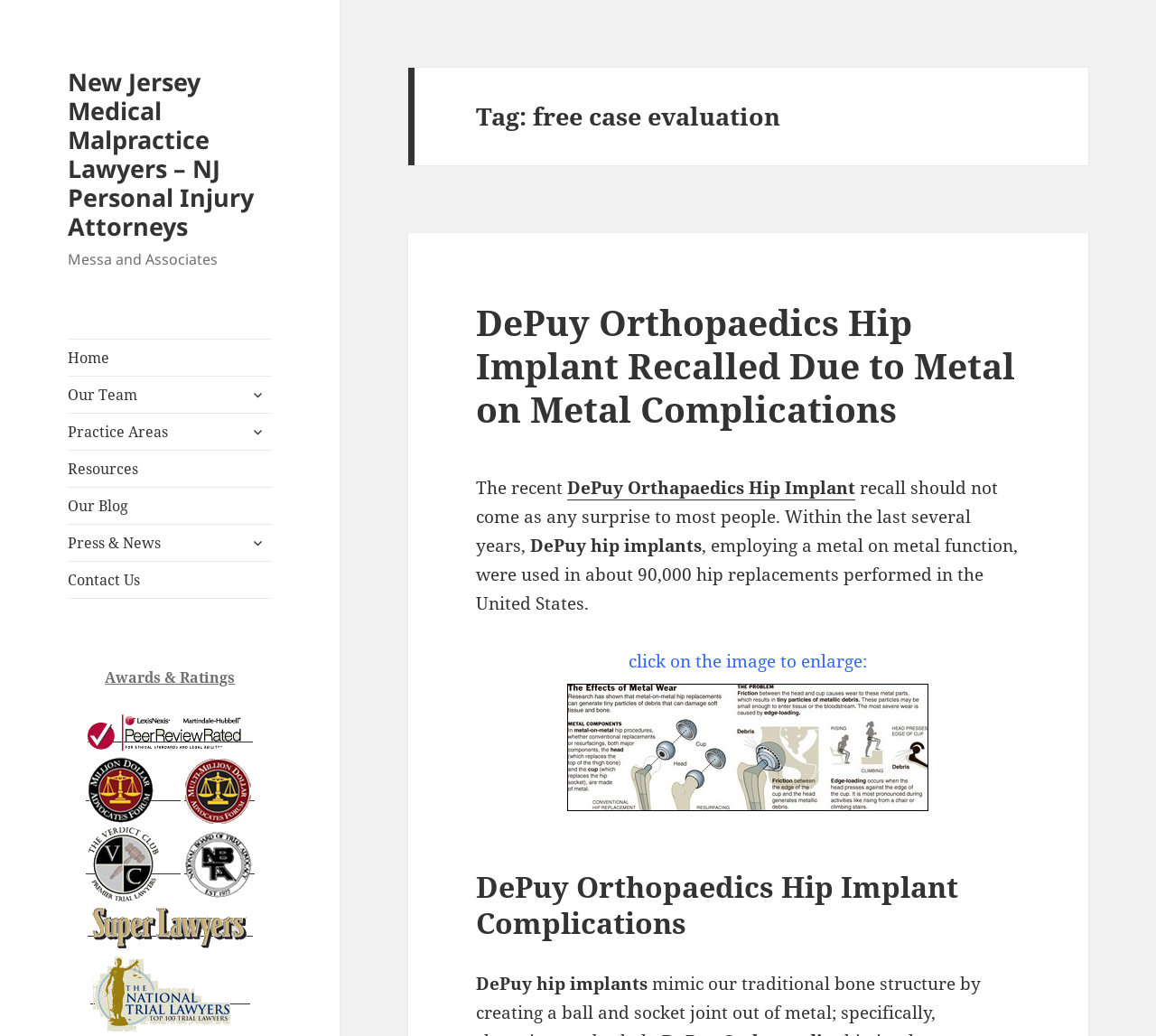Locate the bounding box coordinates of the element you need to click to accomplish the task described by this instruction: "Click on Martindale-Hubbell Peer Review Ratings".

[0.076, 0.697, 0.219, 0.717]